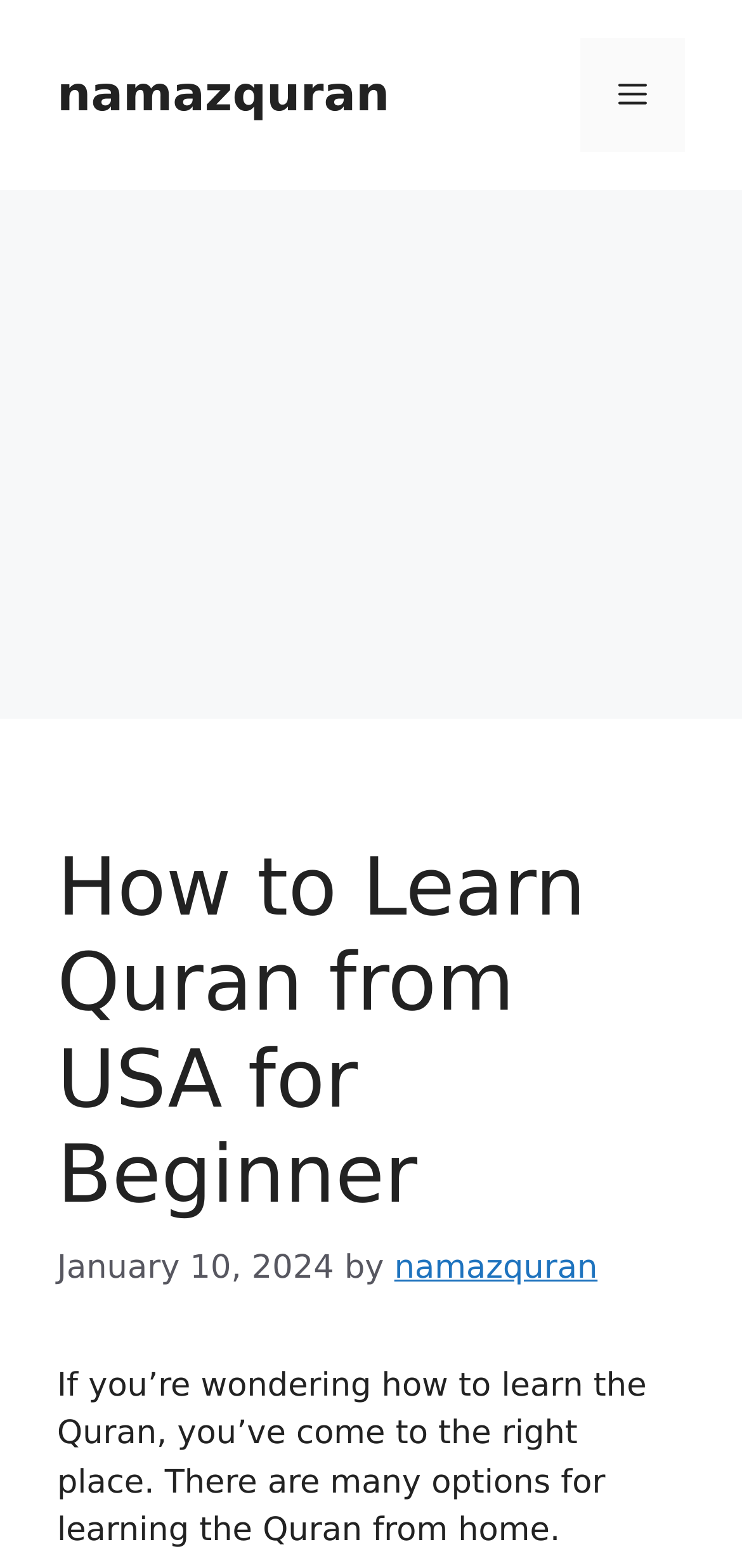Please examine the image and provide a detailed answer to the question: What is the purpose of the menu button?

The menu button is located at the top-right corner of the webpage and is labeled as 'Menu'. Its purpose is to toggle the navigation menu, allowing users to access different sections of the website.